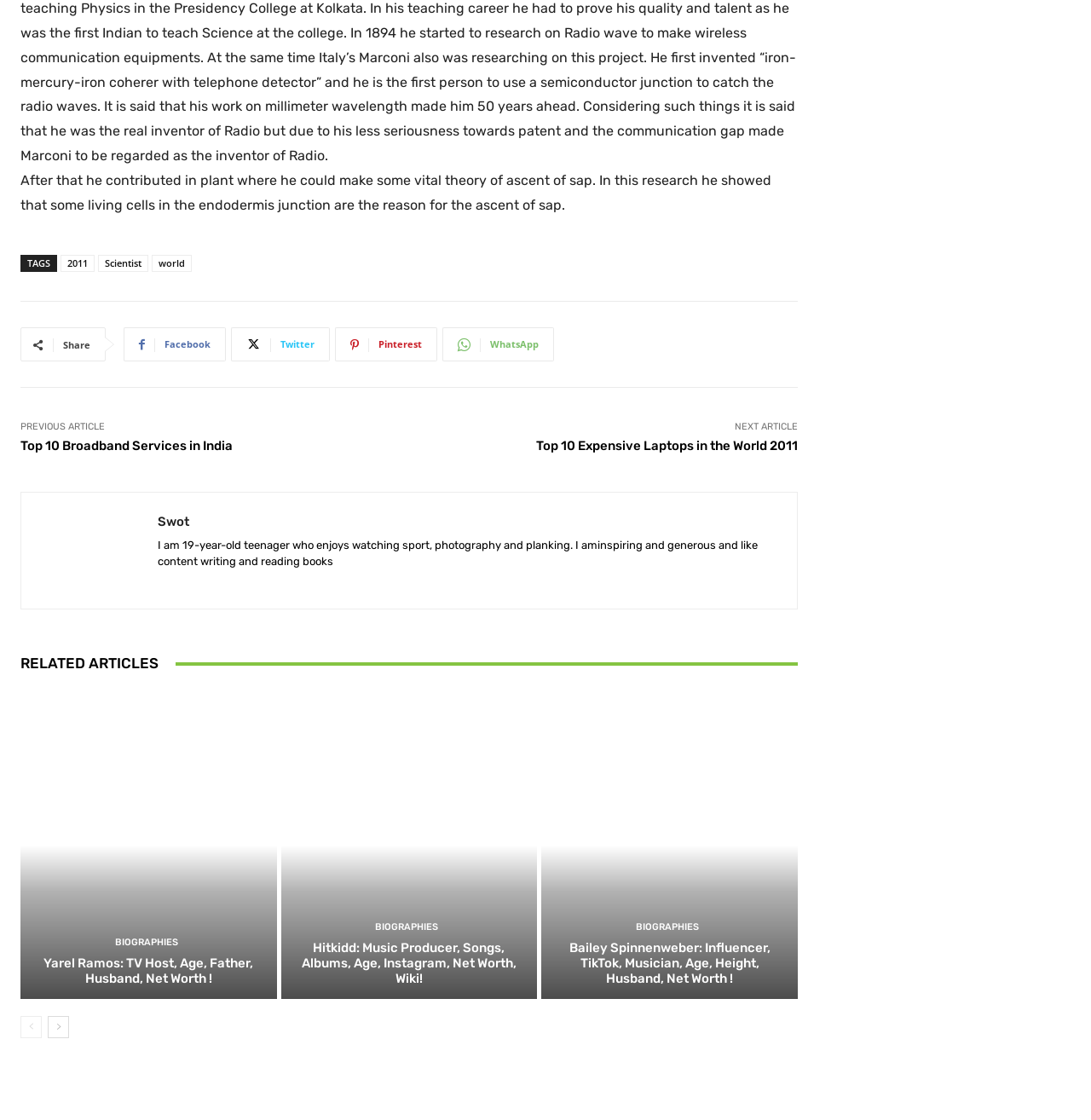Please specify the bounding box coordinates of the area that should be clicked to accomplish the following instruction: "View the biography of Yarel Ramos". The coordinates should consist of four float numbers between 0 and 1, i.e., [left, top, right, bottom].

[0.019, 0.618, 0.254, 0.892]